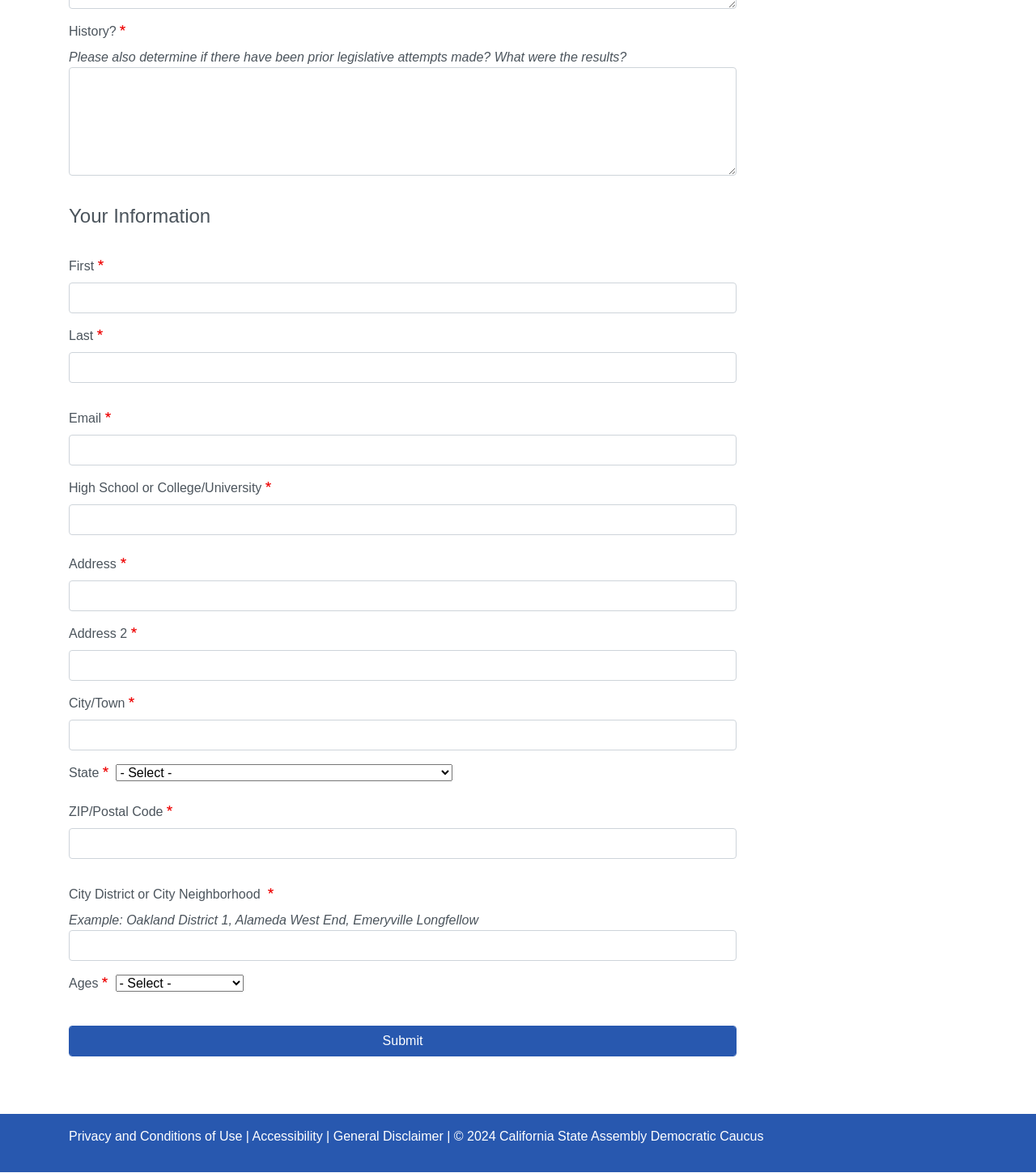Determine the bounding box for the UI element as described: "Accessibility". The coordinates should be represented as four float numbers between 0 and 1, formatted as [left, top, right, bottom].

[0.243, 0.963, 0.311, 0.974]